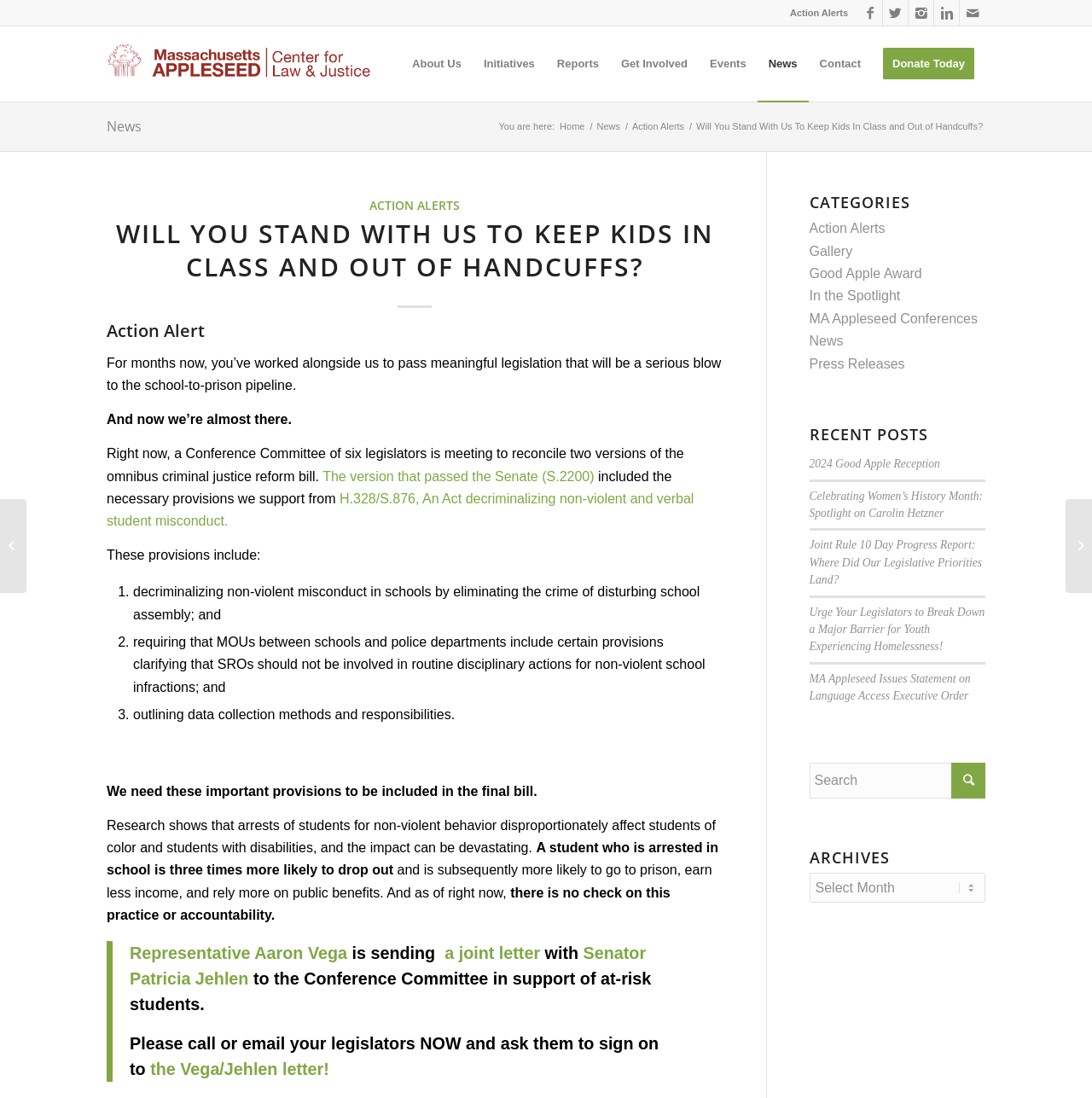Who is sending a joint letter to the Conference Committee?
Give a single word or phrase as your answer by examining the image.

Representative Aaron Vega and Senator Patricia Jehlen